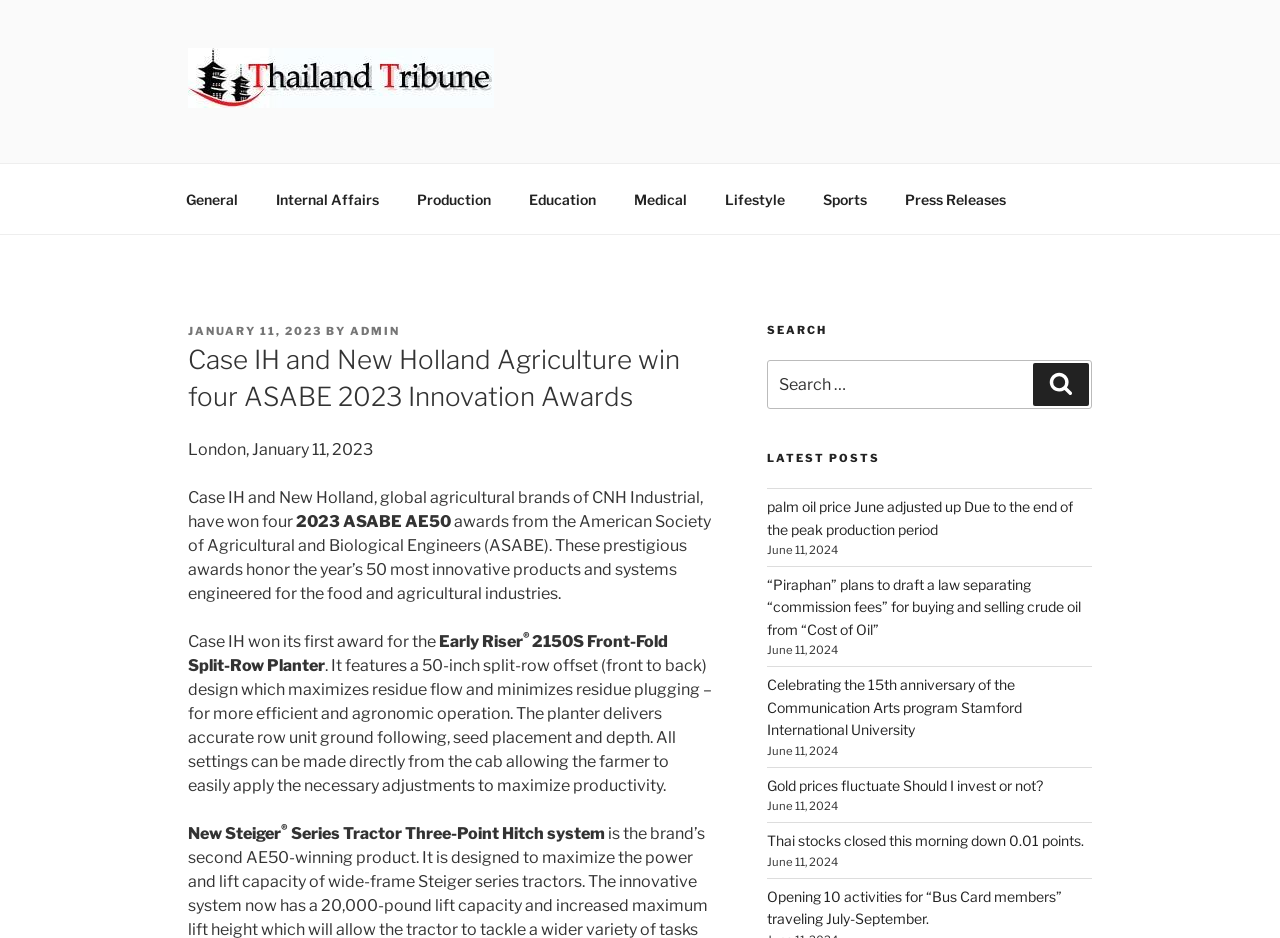Please give the bounding box coordinates of the area that should be clicked to fulfill the following instruction: "Click on the 'Press Releases' link". The coordinates should be in the format of four float numbers from 0 to 1, i.e., [left, top, right, bottom].

[0.693, 0.186, 0.799, 0.238]